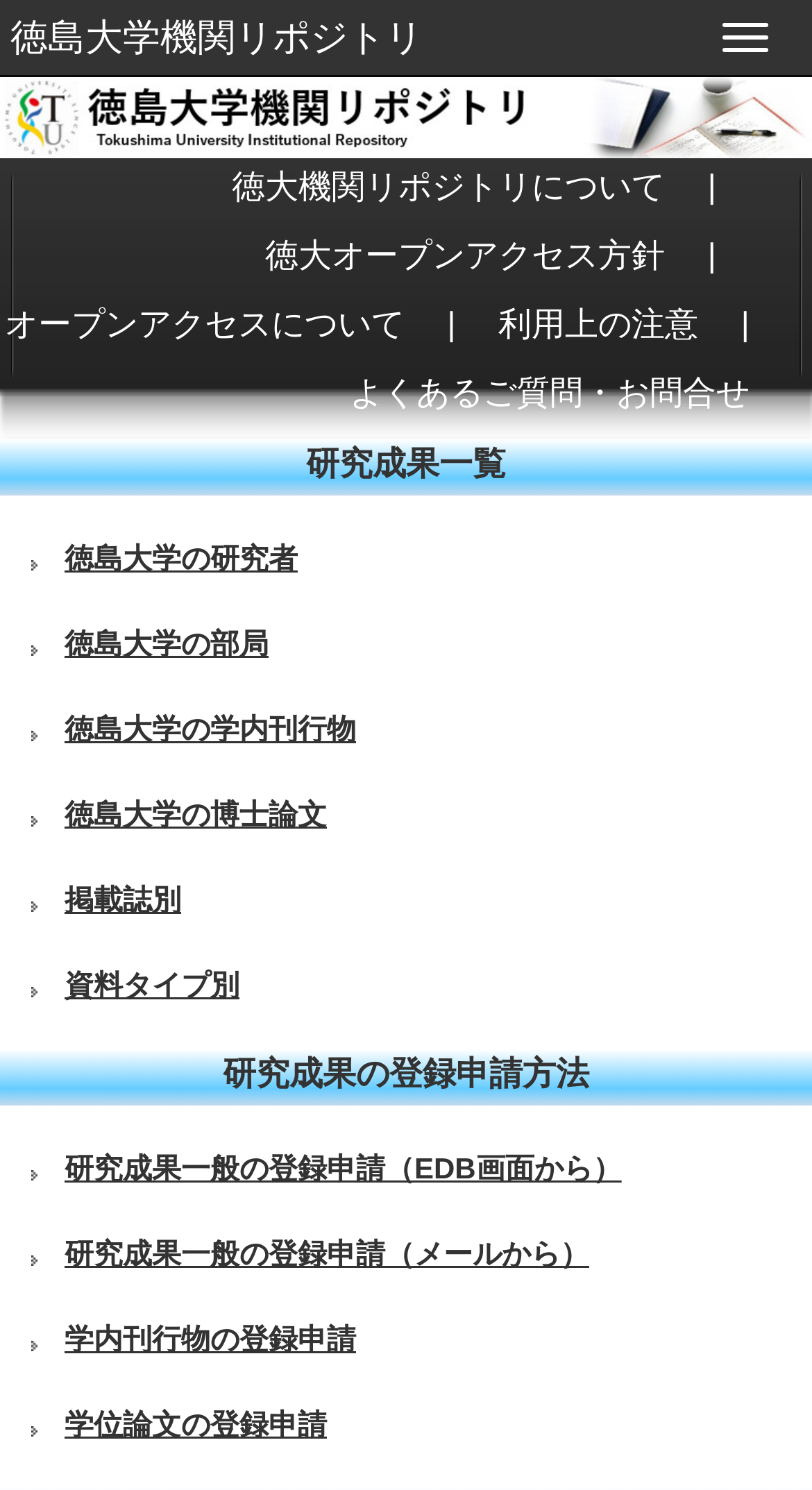Create a detailed summary of the webpage's content and design.

This webpage appears to be a repository of research papers and academic resources from Tokushima University. At the top, there is a button to toggle navigation, and a university logo image is displayed. Below the logo, there are several links to different sections of the repository, including "About Tokushima University Repository", "Open Access Policy", and "FAQ".

On the left side of the page, there is a menu with links to various categories of research papers, including those by researchers, departments, and academic journals. There are also links to doctoral theses and different types of research materials.

In the main content area, there is a heading that reads "Research Outcome List". Below this heading, there is a section with information on how to register research outcomes, including links to registration forms and guidelines.

Overall, the webpage is organized into clear sections, with a focus on providing access to research papers and resources from Tokushima University.